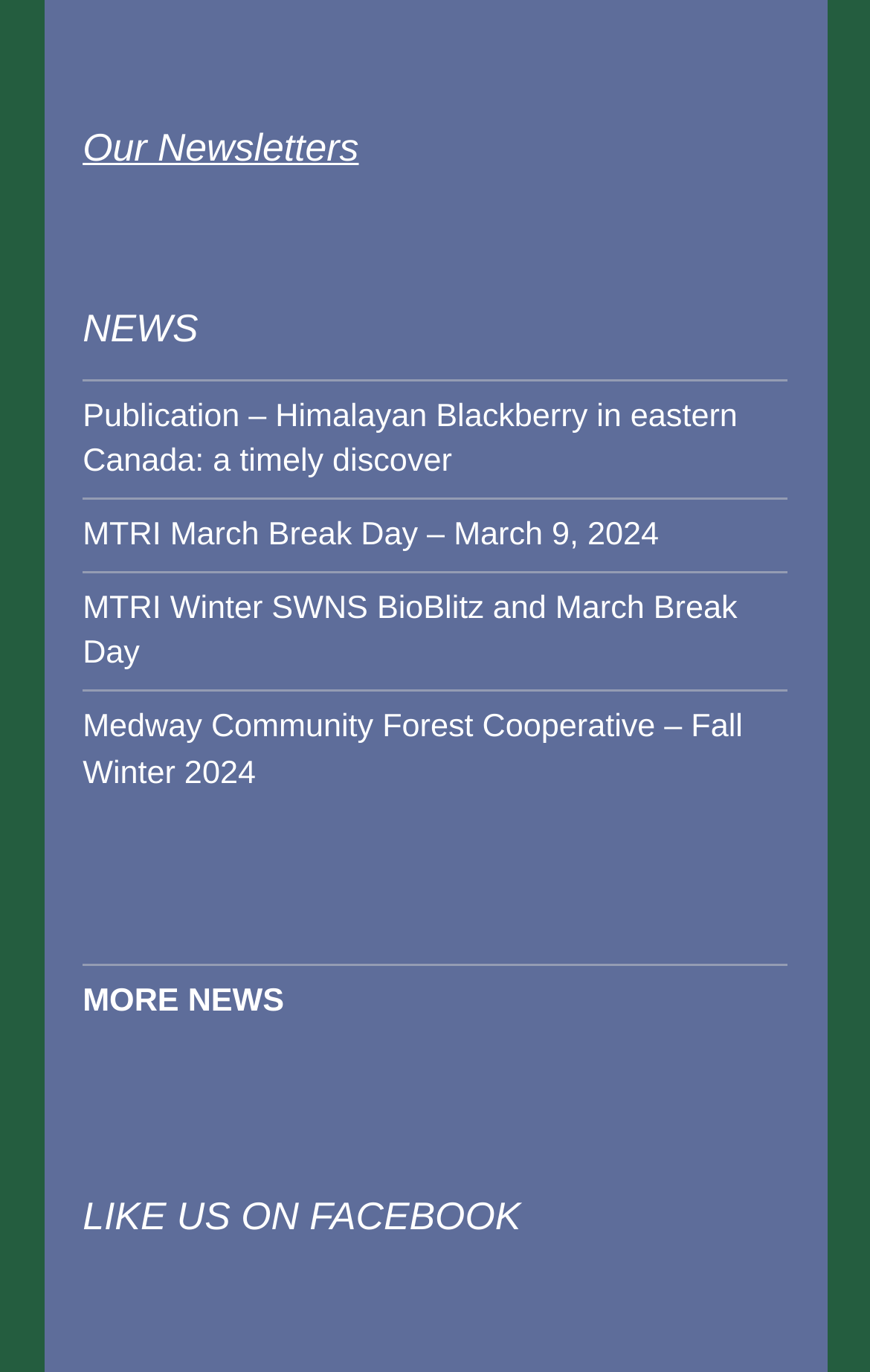What is the last news link?
Could you answer the question with a detailed and thorough explanation?

The last news link is the one with the OCR text 'Medway Community Forest Cooperative – Fall Winter 2024', which is located at the bottom of the news section.